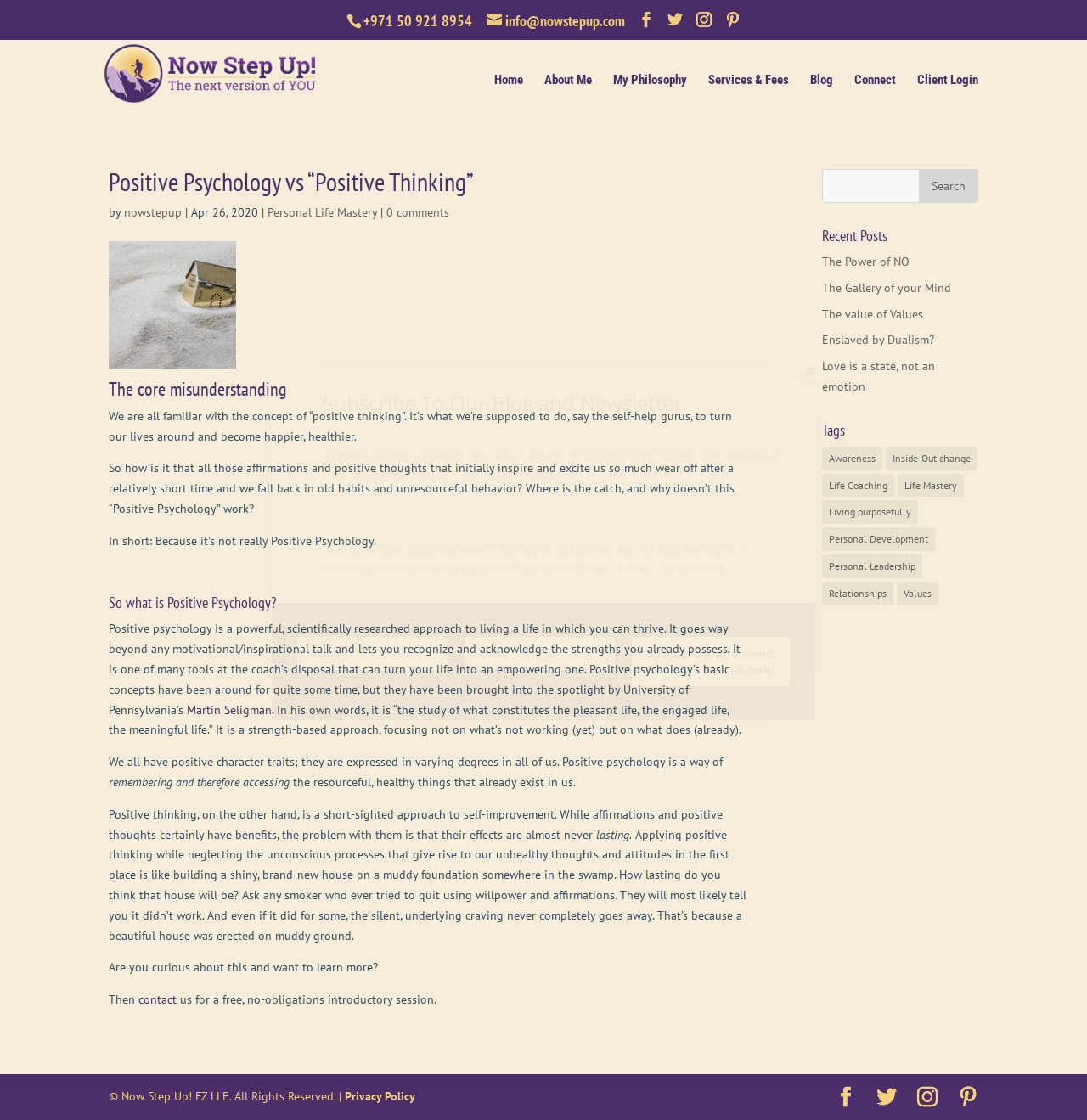What is the phone number at the top of the page?
Look at the image and answer the question with a single word or phrase.

+971 50 921 8954